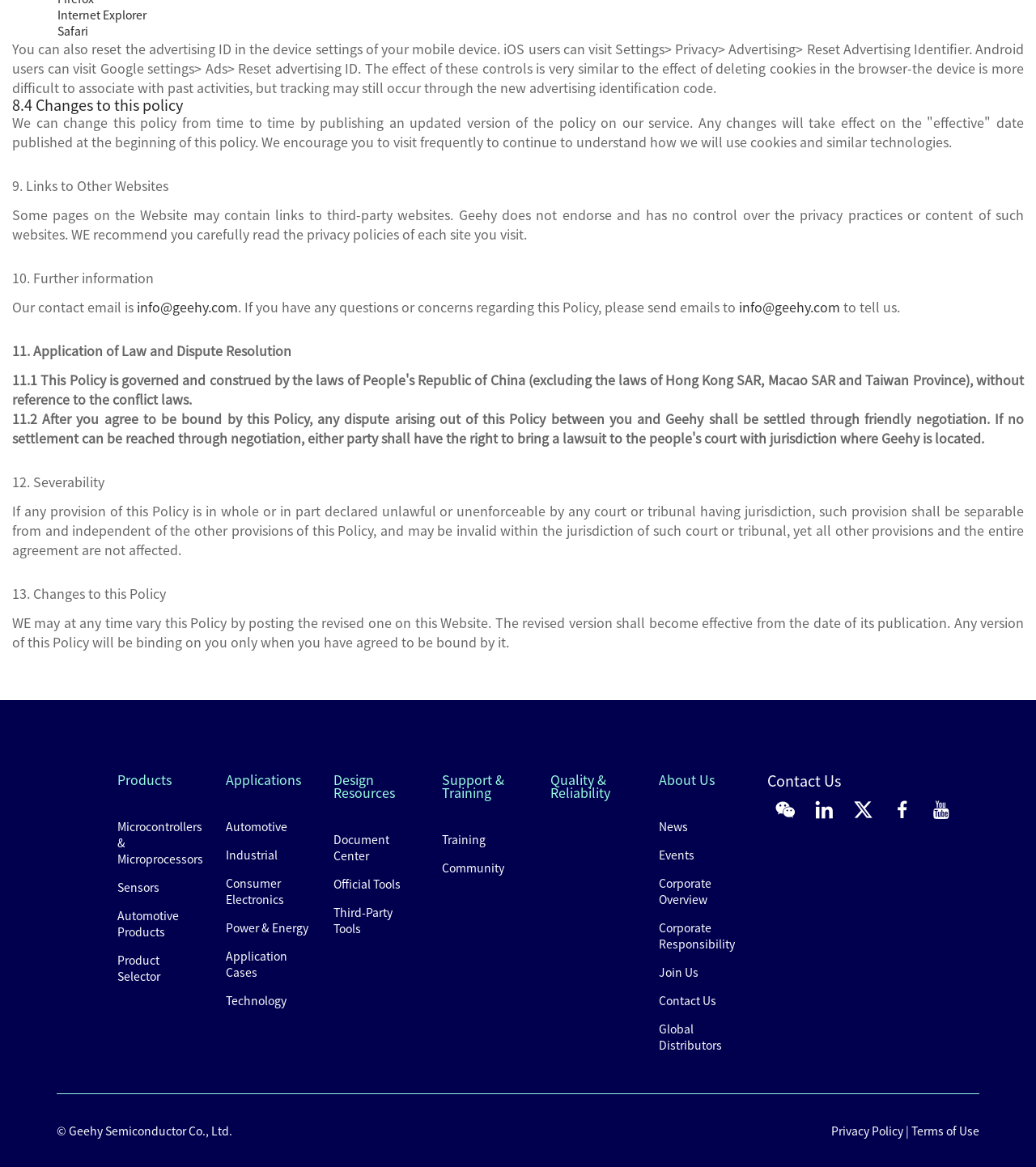Given the description "IPA Polka Shows", provide the bounding box coordinates of the corresponding UI element.

None